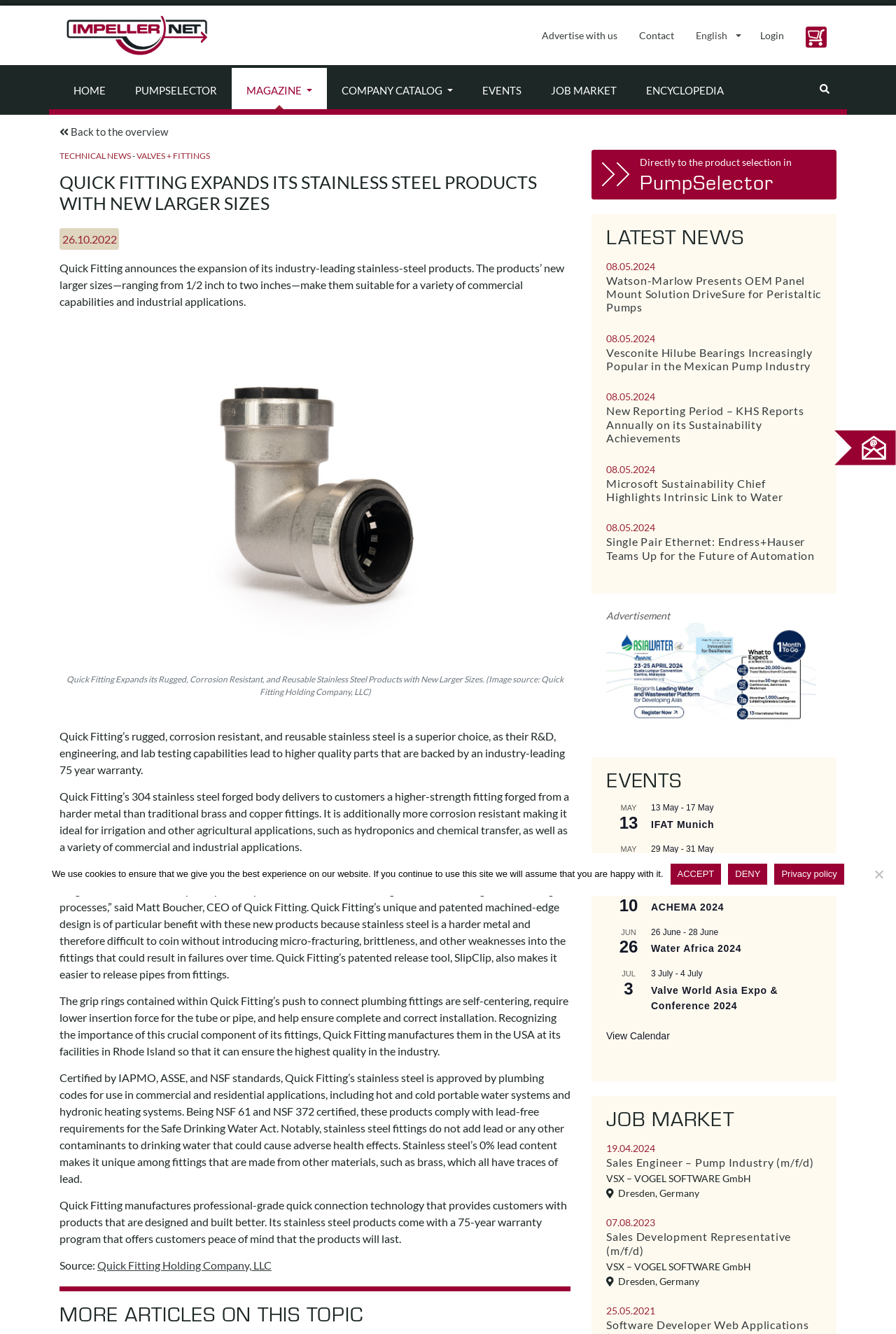Find the bounding box coordinates of the element to click in order to complete this instruction: "Read more about 'QUICK FITTING EXPANDS ITS STAINLESS STEEL PRODUCTS WITH NEW LARGER SIZES'". The bounding box coordinates must be four float numbers between 0 and 1, denoted as [left, top, right, bottom].

[0.066, 0.123, 0.637, 0.16]